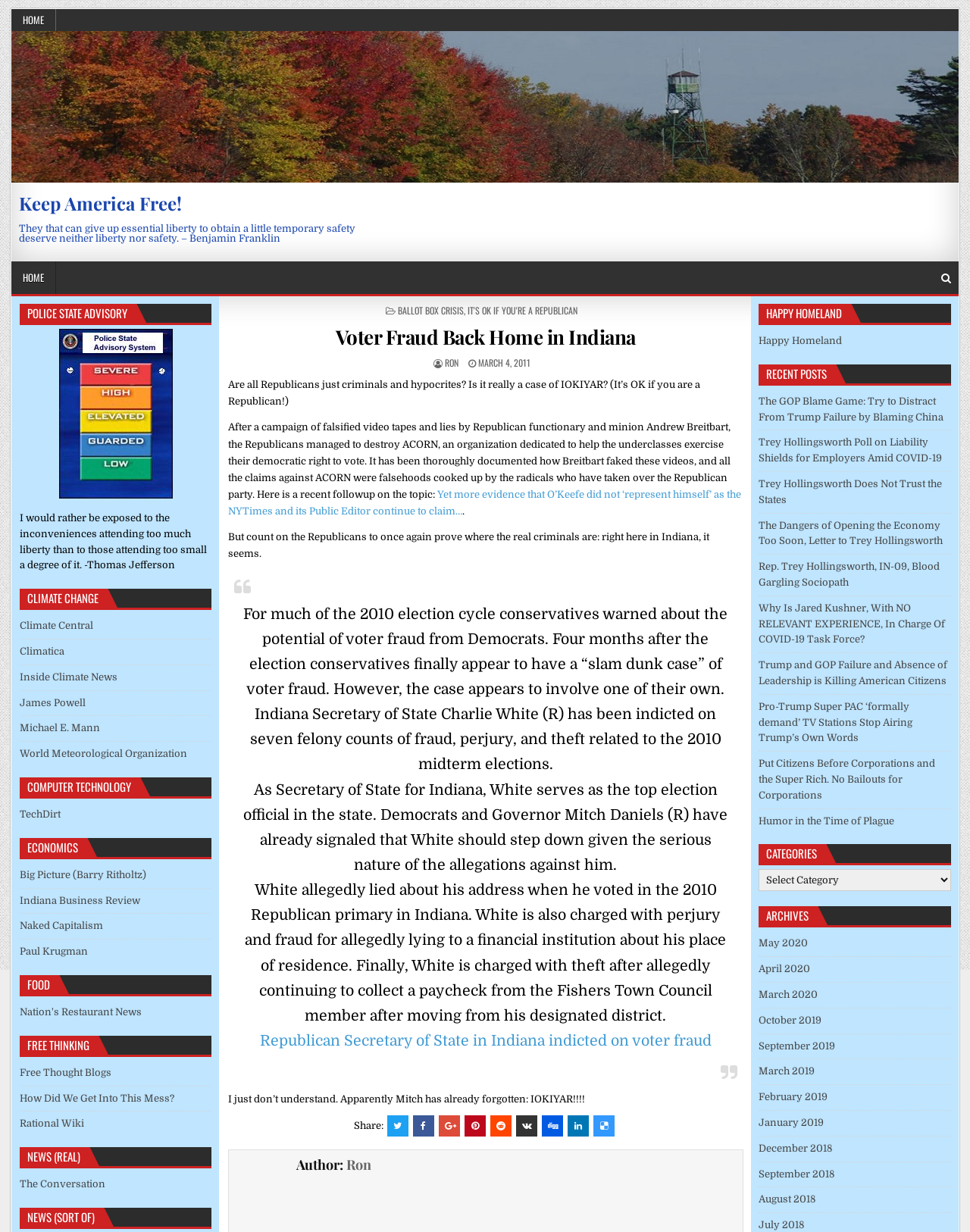Identify the main title of the webpage and generate its text content.

Keep America Free!